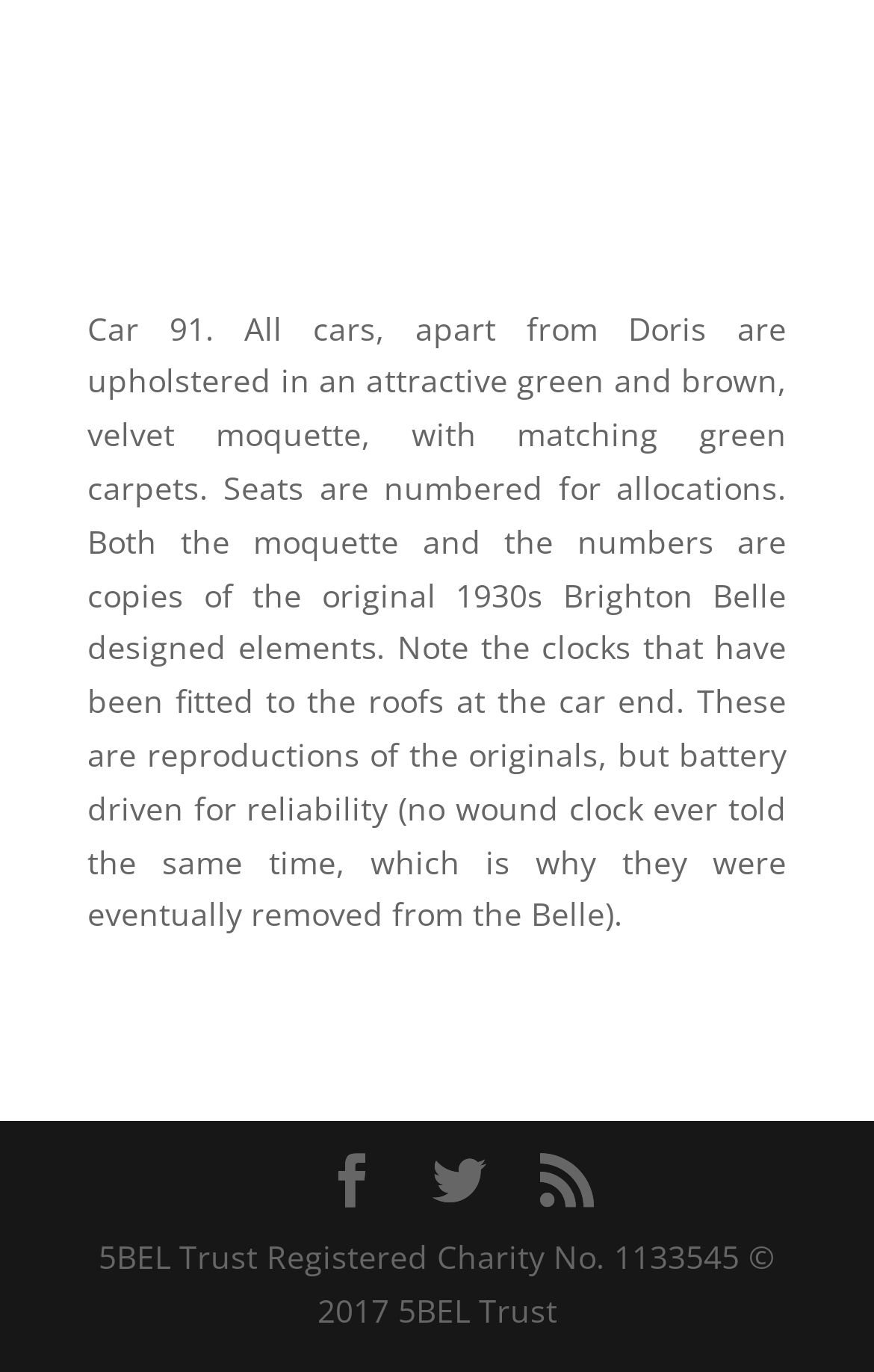Using the image as a reference, answer the following question in as much detail as possible:
What is the year of copyright for 5BEL Trust?

The StaticText element at the bottom of the page displays the text '5BEL Trust Registered Charity No. 1133545 © 2017 5BEL Trust', which indicates that the year of copyright for 5BEL Trust is 2017.